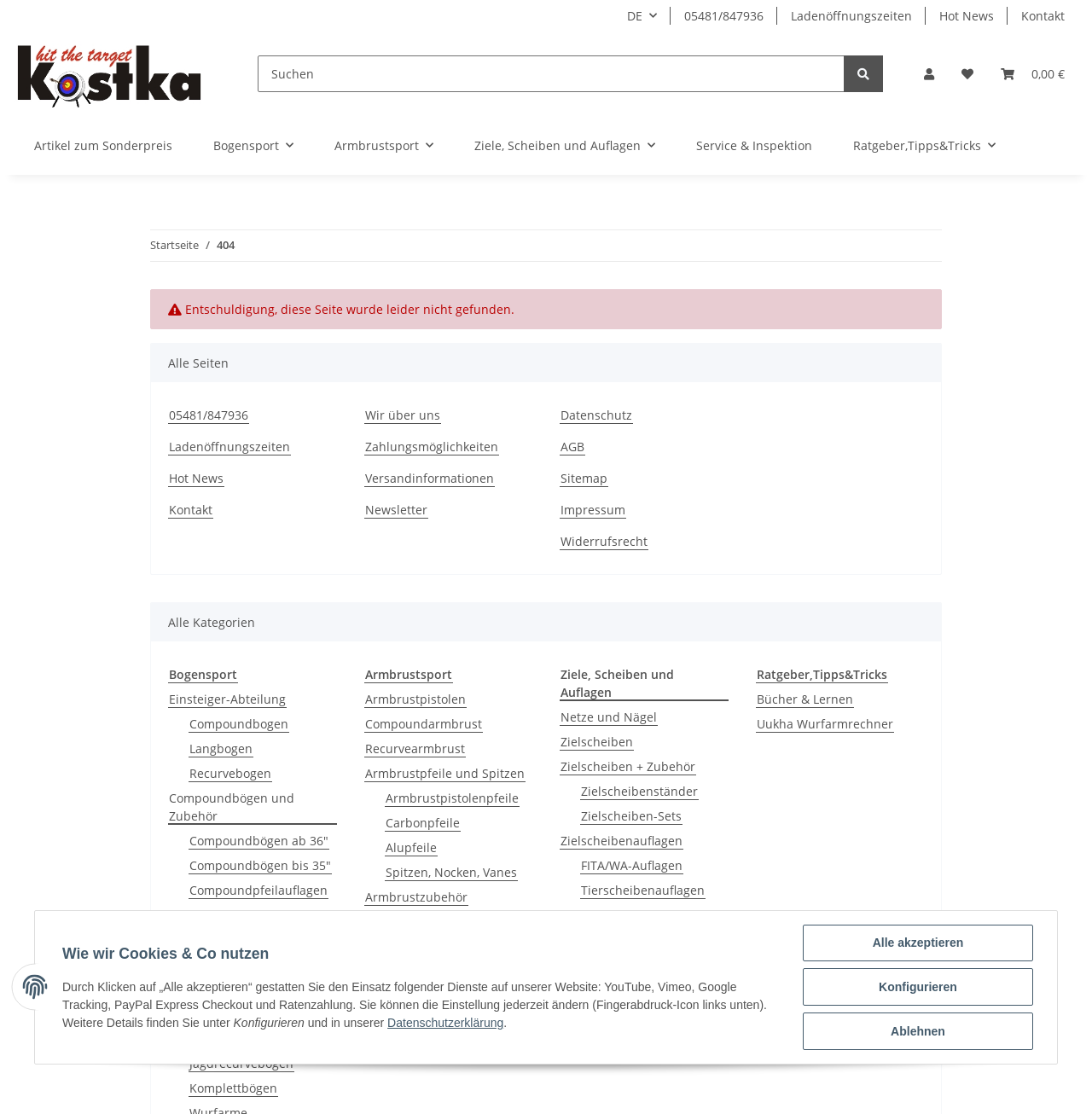Find and specify the bounding box coordinates that correspond to the clickable region for the instruction: "Check the 'Areas We Cover' page".

None